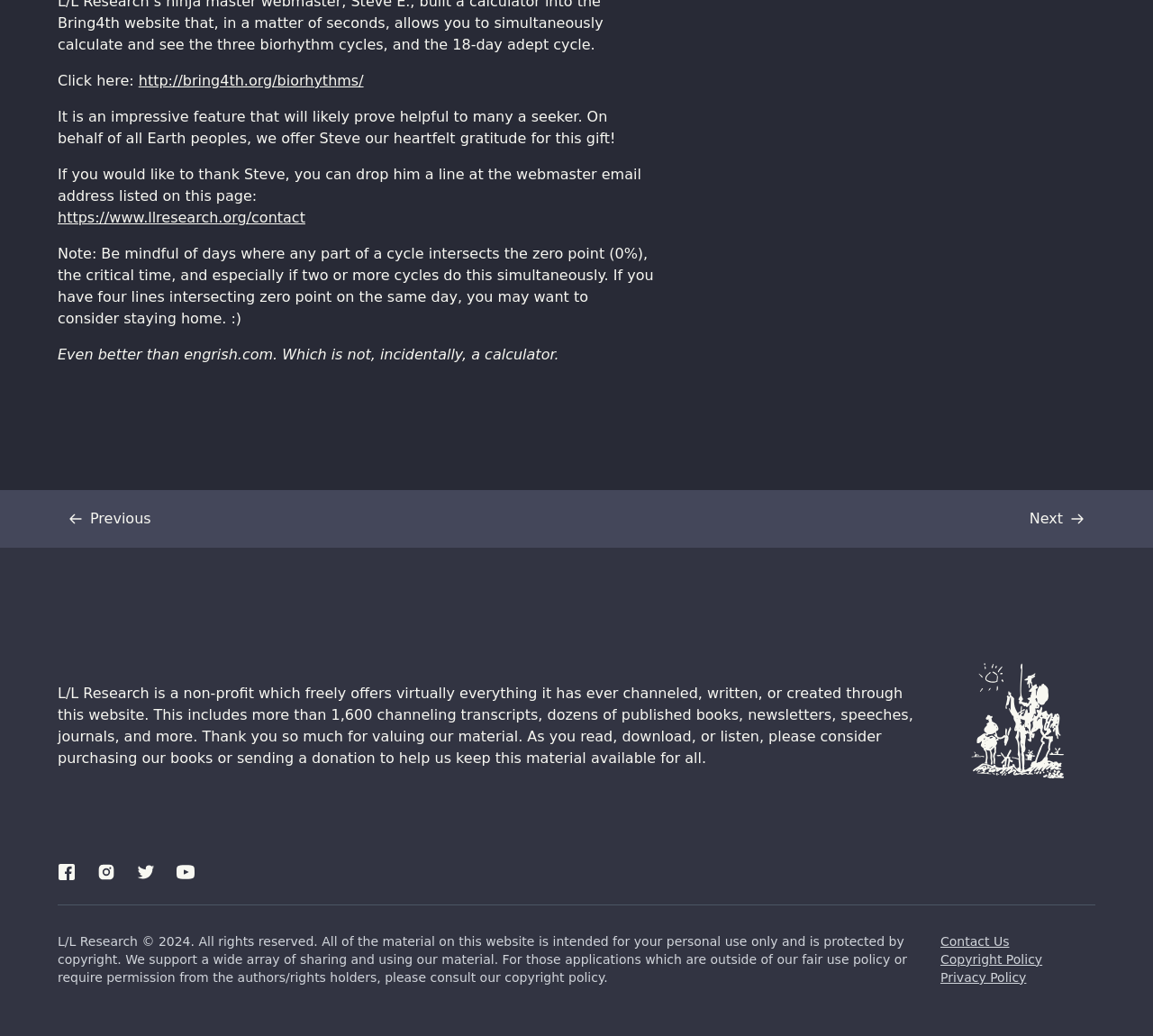Identify the bounding box for the given UI element using the description provided. Coordinates should be in the format (top-left x, top-left y, bottom-right x, bottom-right y) and must be between 0 and 1. Here is the description: http://bring4th.org/biorhythms/

[0.12, 0.07, 0.315, 0.086]